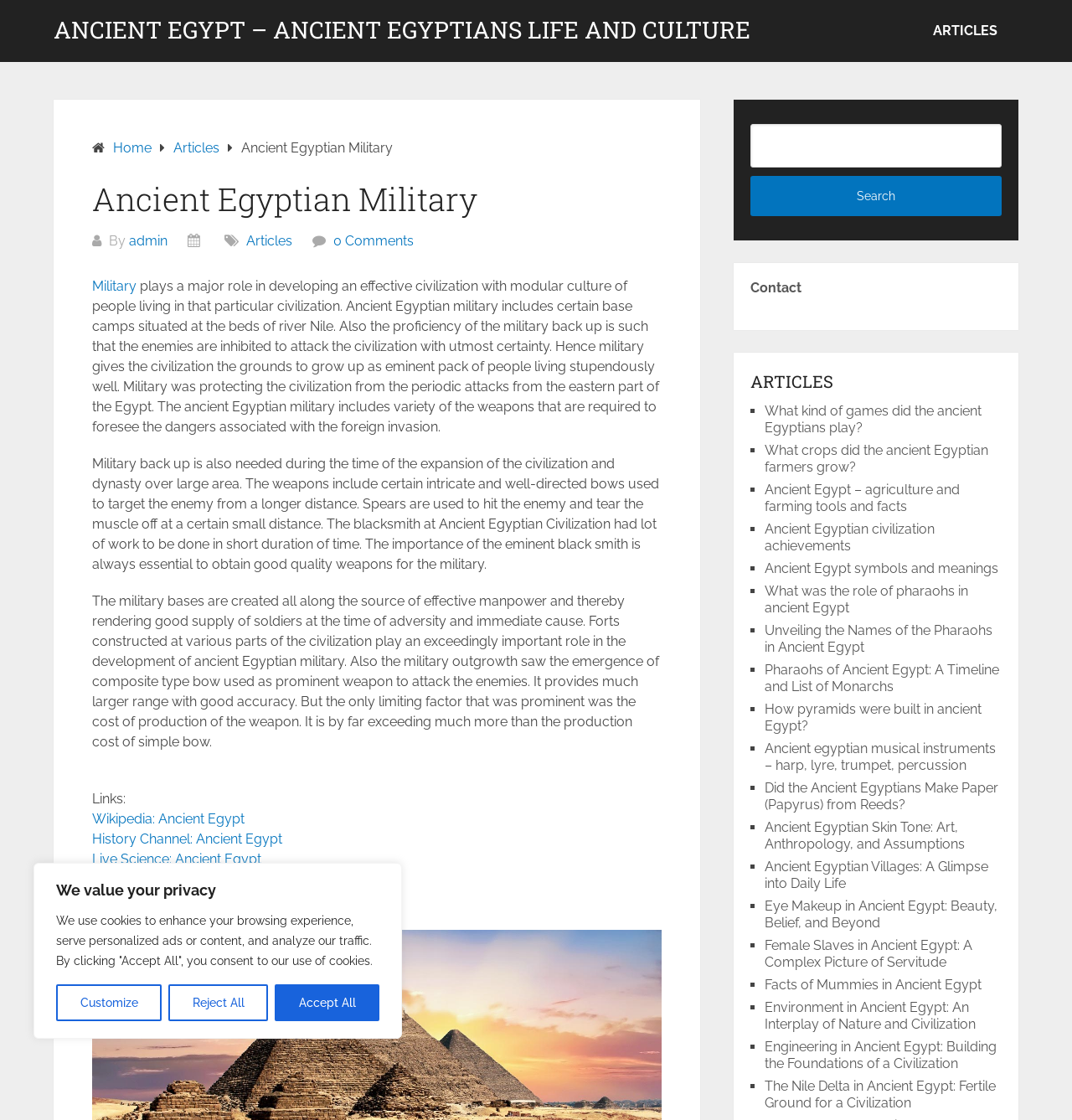What is the significance of river Nile in ancient Egyptian military?
Answer the question based on the image using a single word or a brief phrase.

Base camps